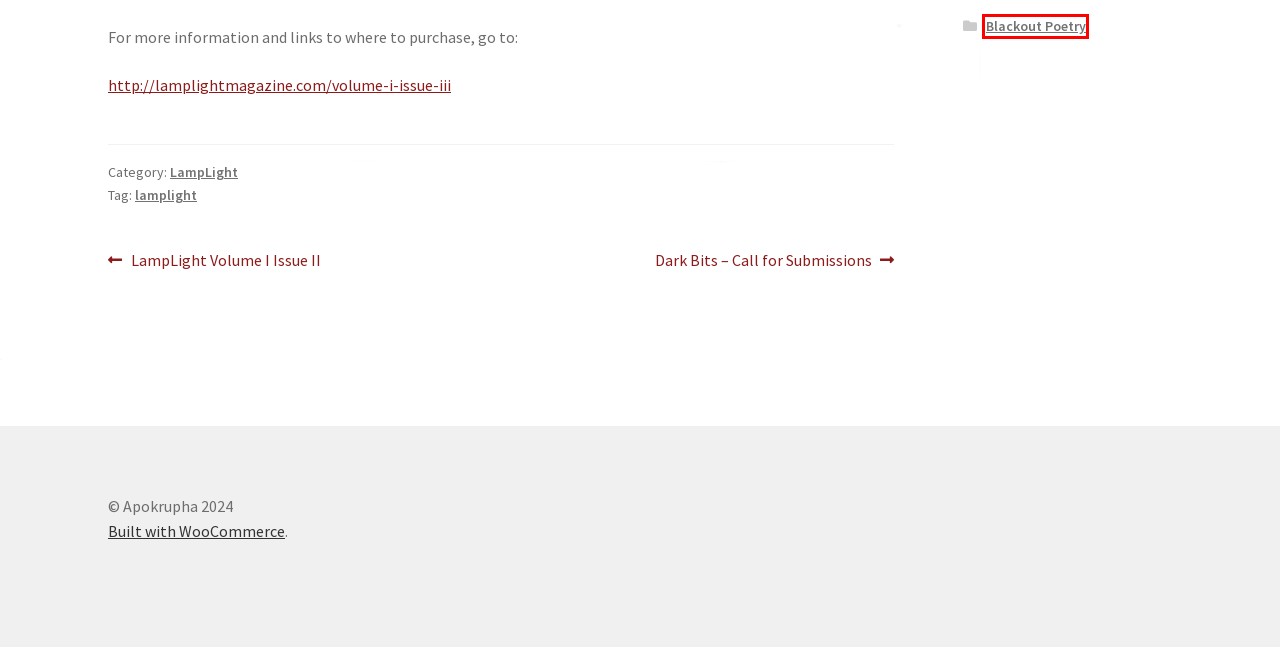Examine the screenshot of a webpage featuring a red bounding box and identify the best matching webpage description for the new page that results from clicking the element within the box. Here are the options:
A. LampLight Volume I Issue II – Apokrupha
B. Dark Bits – Call for Submissions – Apokrupha
C. lamplight – Apokrupha
D. Shop – Apokrupha
E. Volume I Issue III – Lamplight
F. Blackout Poetry – Apokrupha
G. LampLight – Apokrupha
H. Novels – Apokrupha

F